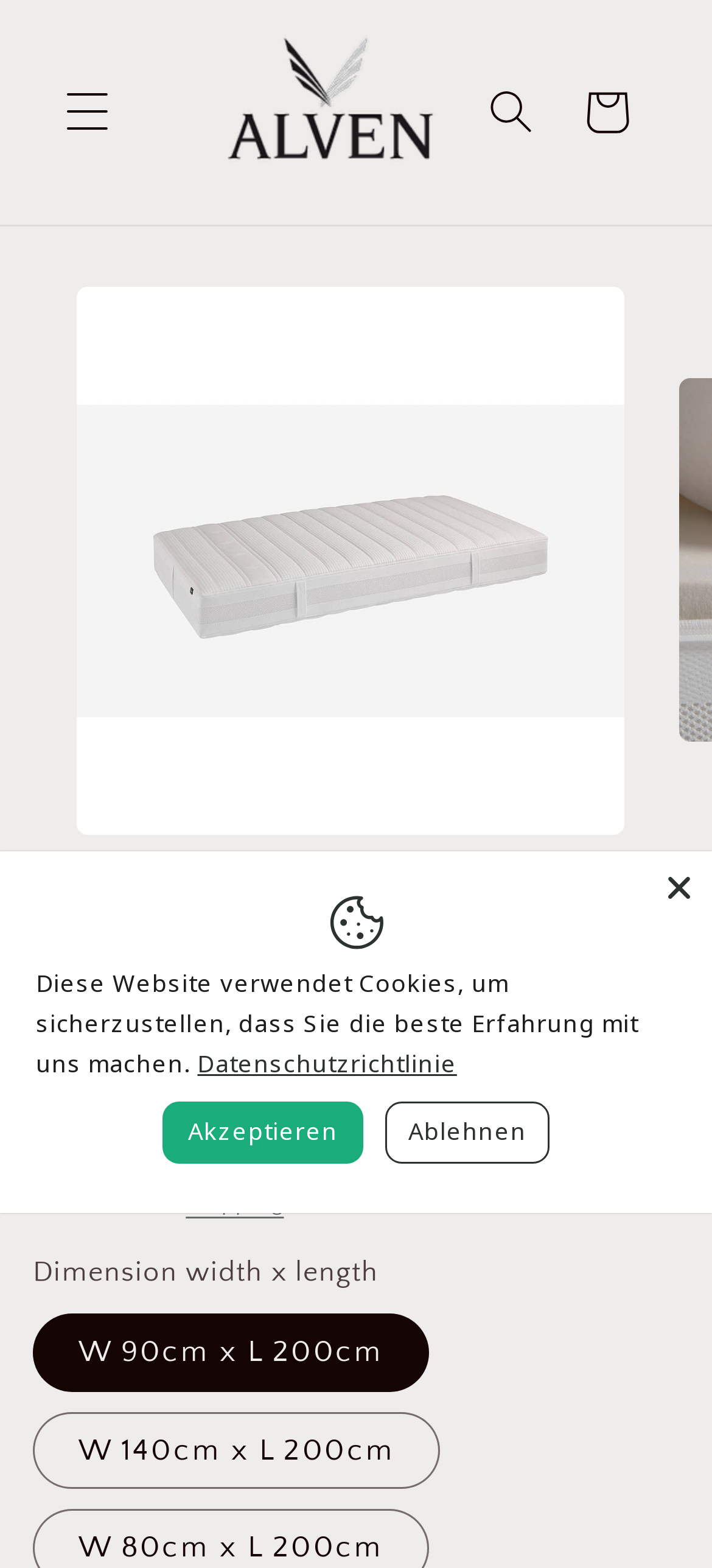What are the available sizes for the Riposa Opera mattress?
Based on the screenshot, provide a one-word or short-phrase response.

4 sizes